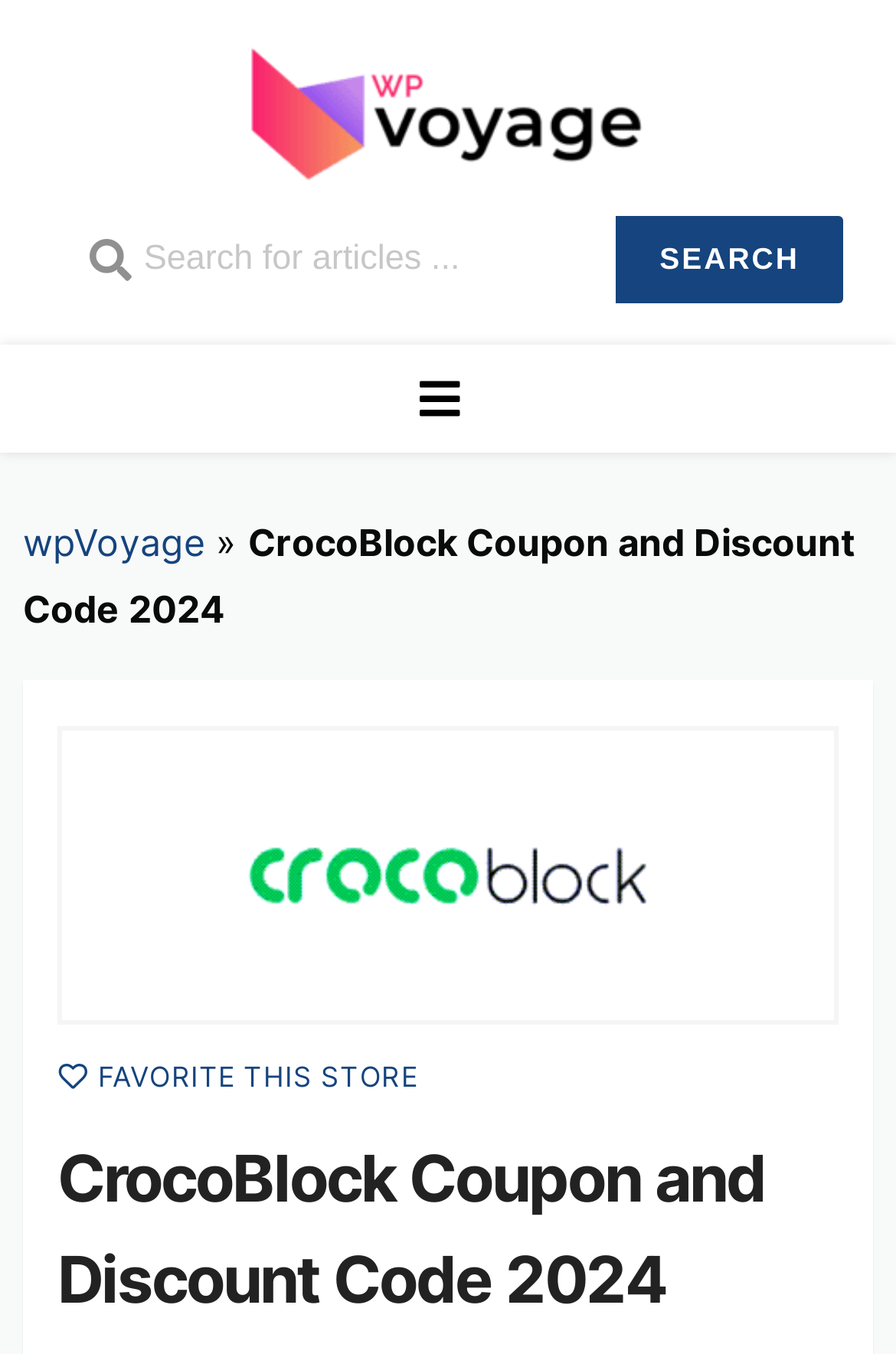Answer the question with a brief word or phrase:
What is the text on the top-left corner of the webpage?

wpVoyage